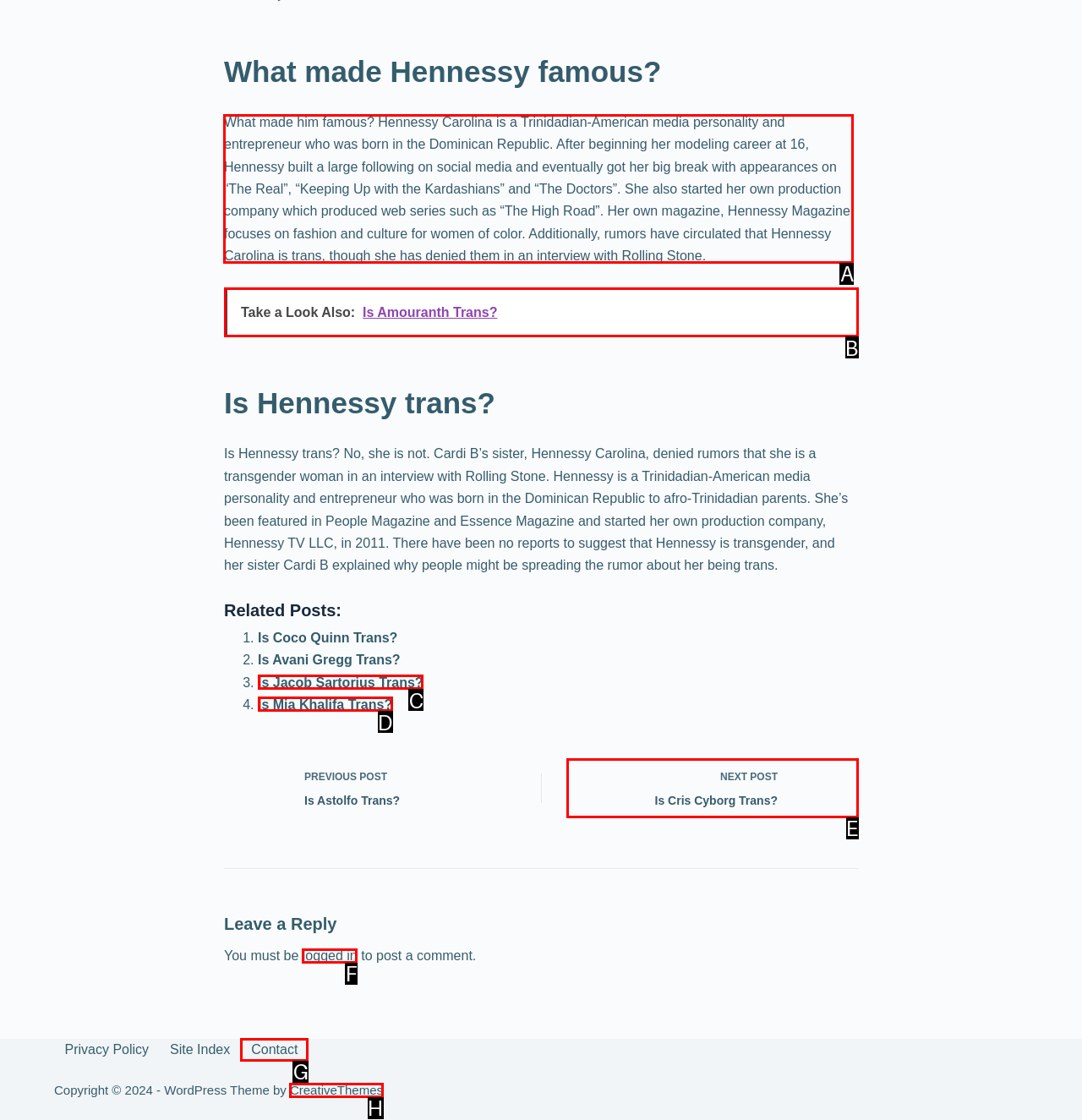Given the task: Read about Hennessy Carolina's biography, tell me which HTML element to click on.
Answer with the letter of the correct option from the given choices.

A